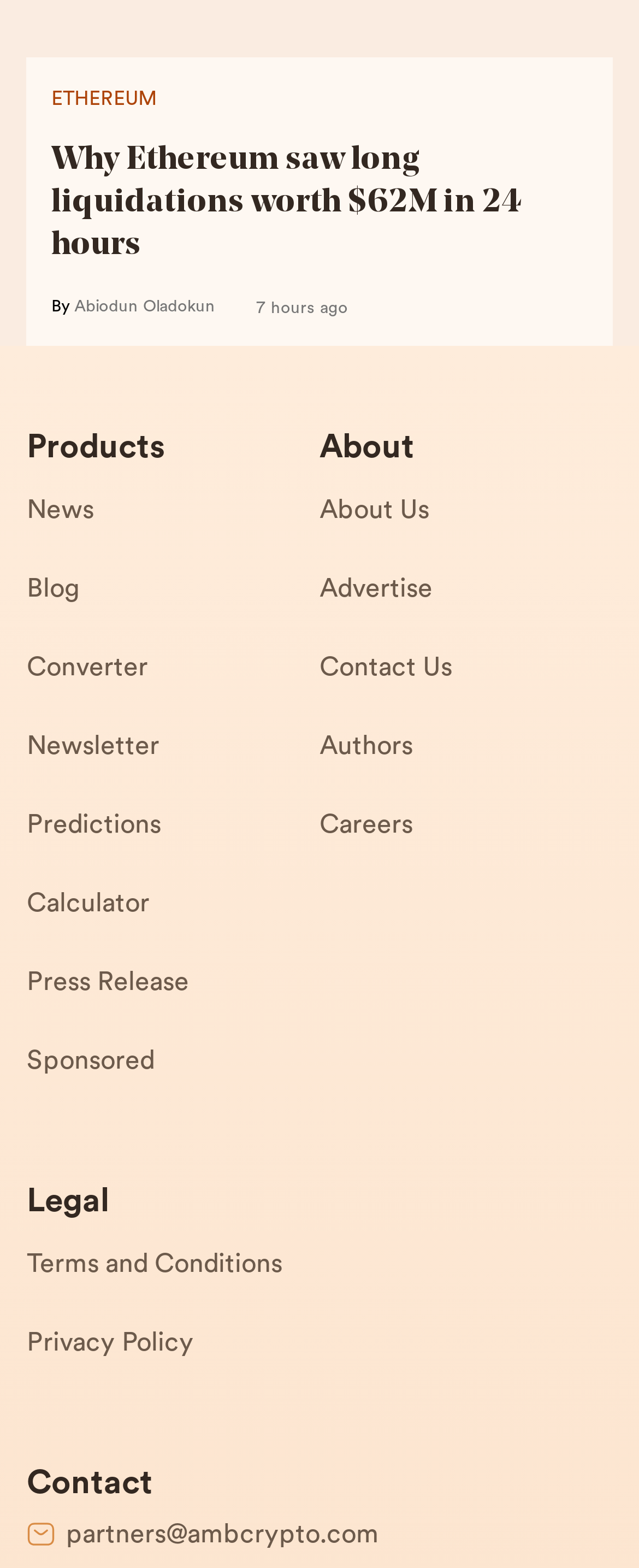Please determine the bounding box coordinates of the section I need to click to accomplish this instruction: "Check the news".

[0.042, 0.311, 0.5, 0.361]